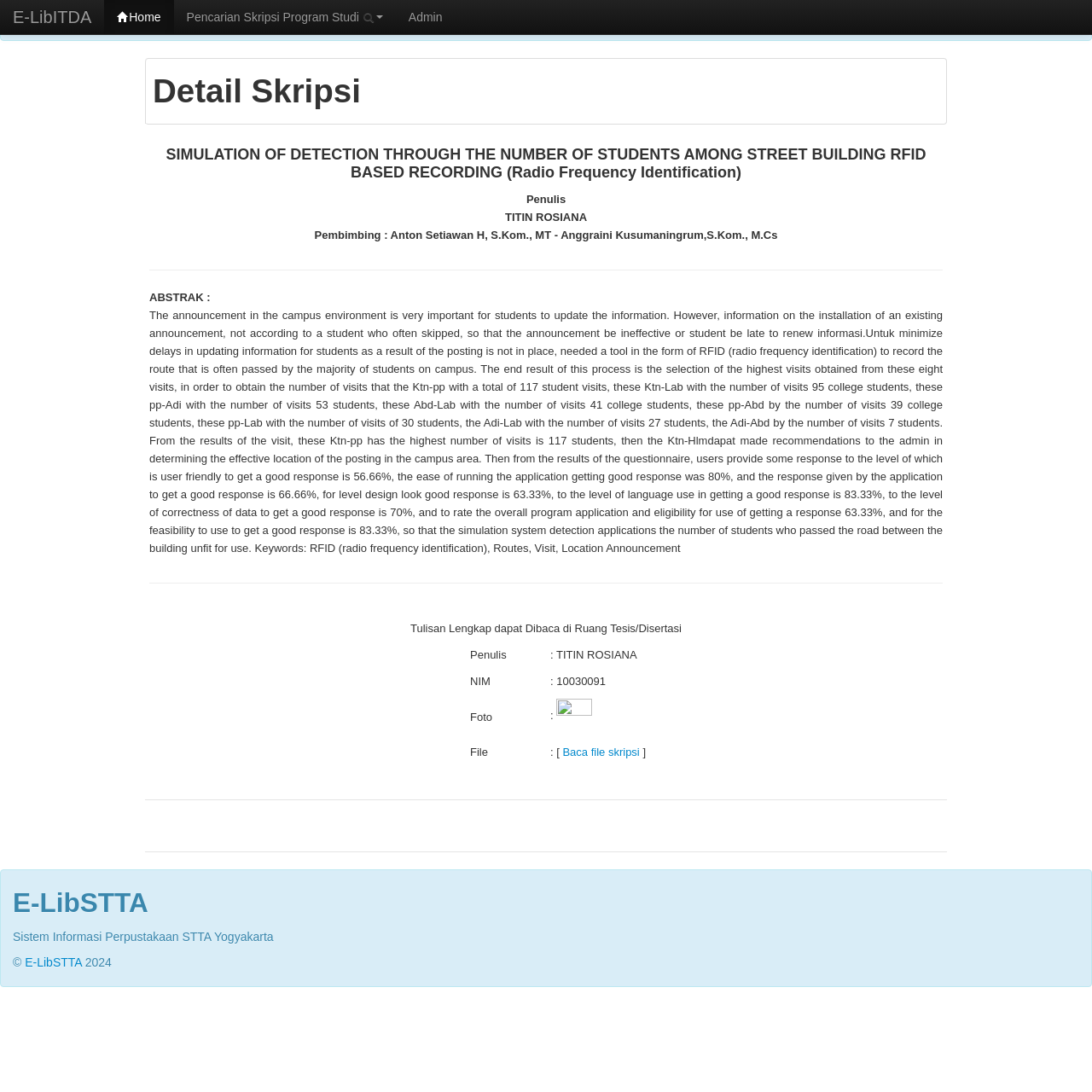Determine the bounding box coordinates for the area you should click to complete the following instruction: "View the details of the skripsi".

[0.133, 0.13, 0.867, 0.17]